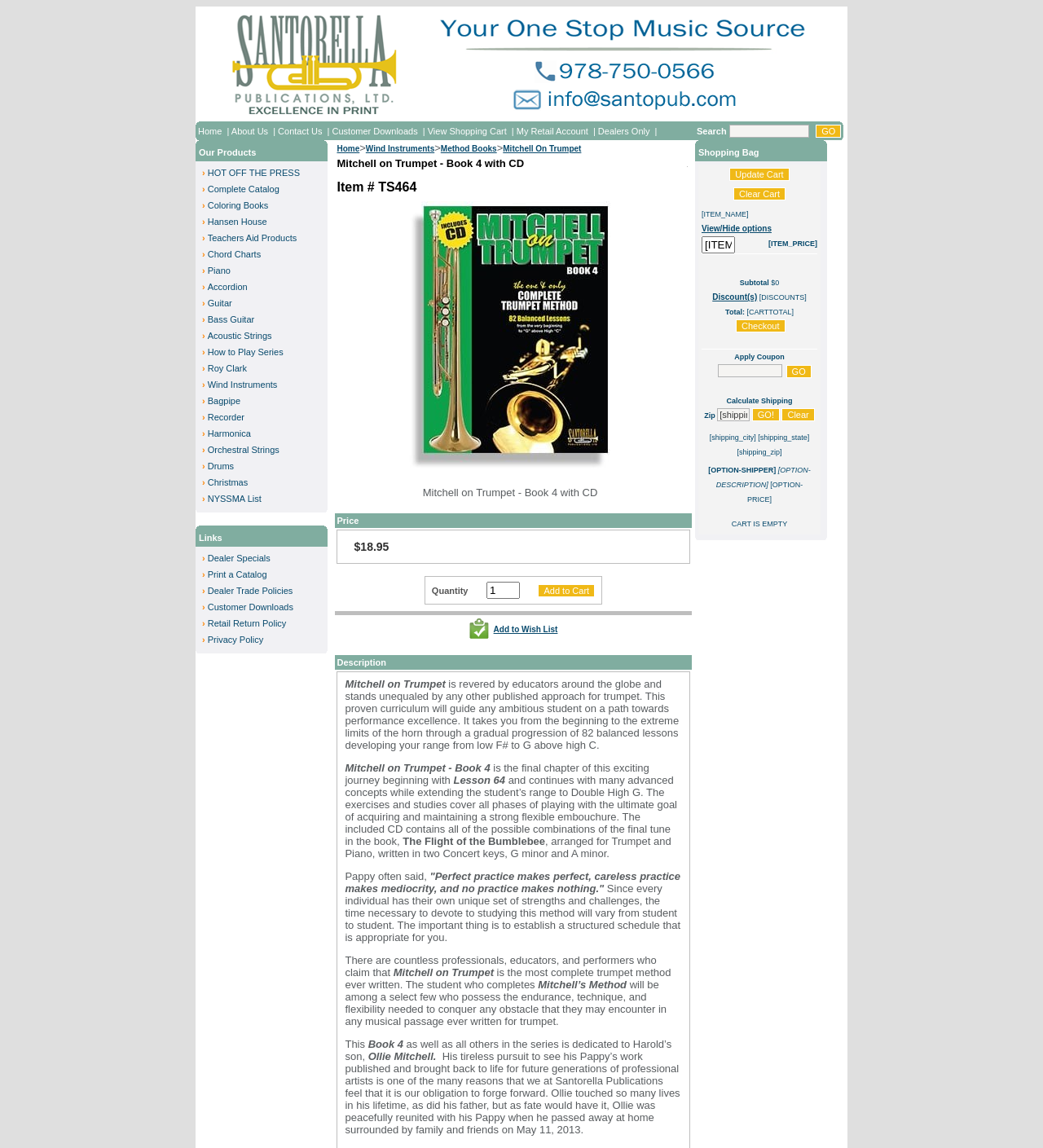What type of content is likely to be found on this website?
Using the information presented in the image, please offer a detailed response to the question.

The title of the webpage is 'Mitchell on Trumpet - Book 4 with CD', which suggests that the website is related to music, specifically trumpet music. The content on the website is likely to include music books, CDs, and other music-related resources.